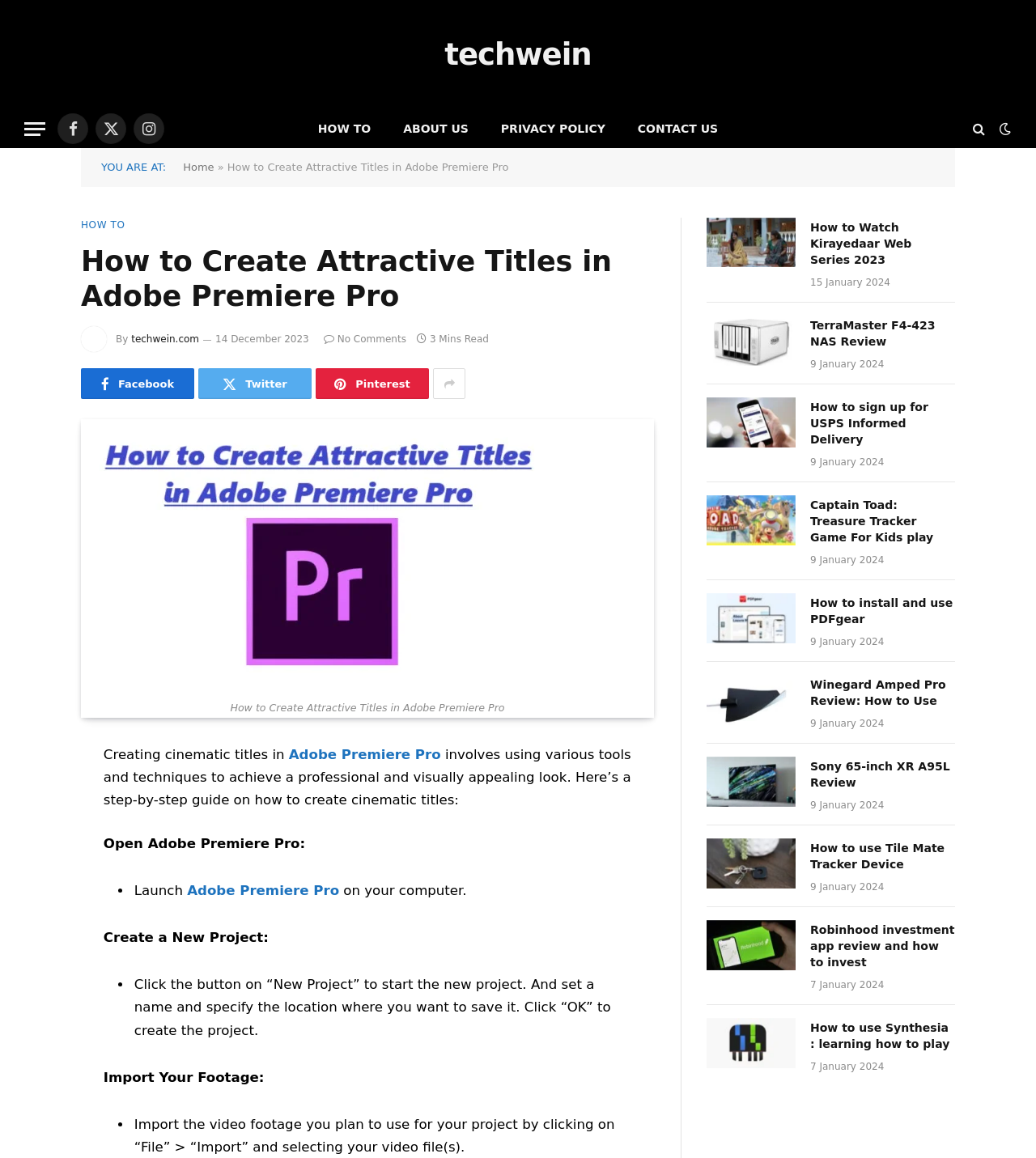How many social media links are available to share the article?
Please respond to the question with a detailed and informative answer.

I counted the social media links by looking at the link elements with the icons for Facebook, Twitter, Pinterest, and two other platforms which are located at the bottom of the webpage.